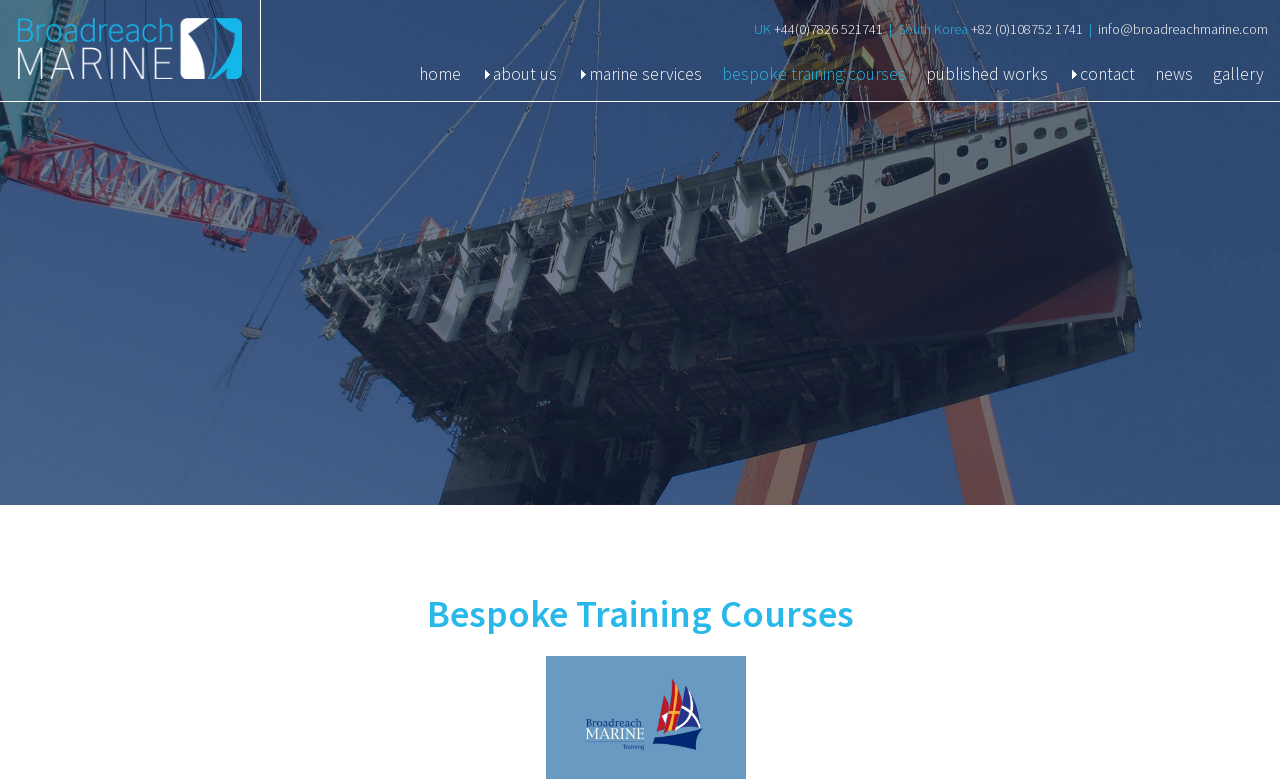Please determine the bounding box coordinates for the element that should be clicked to follow these instructions: "Learn about the association".

None